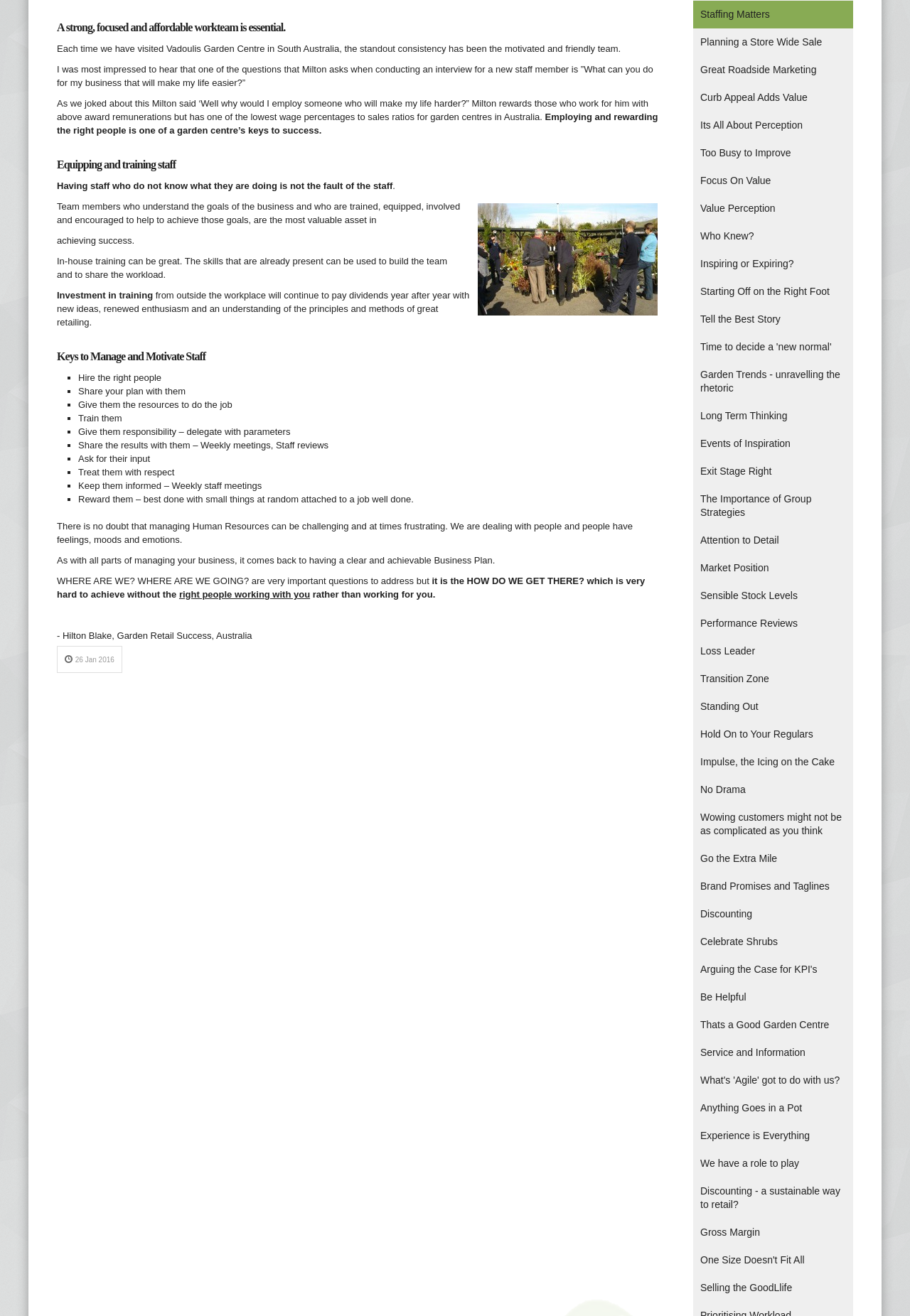Please provide a brief answer to the question using only one word or phrase: 
What is the importance of in-house training?

To build the team and share the workload